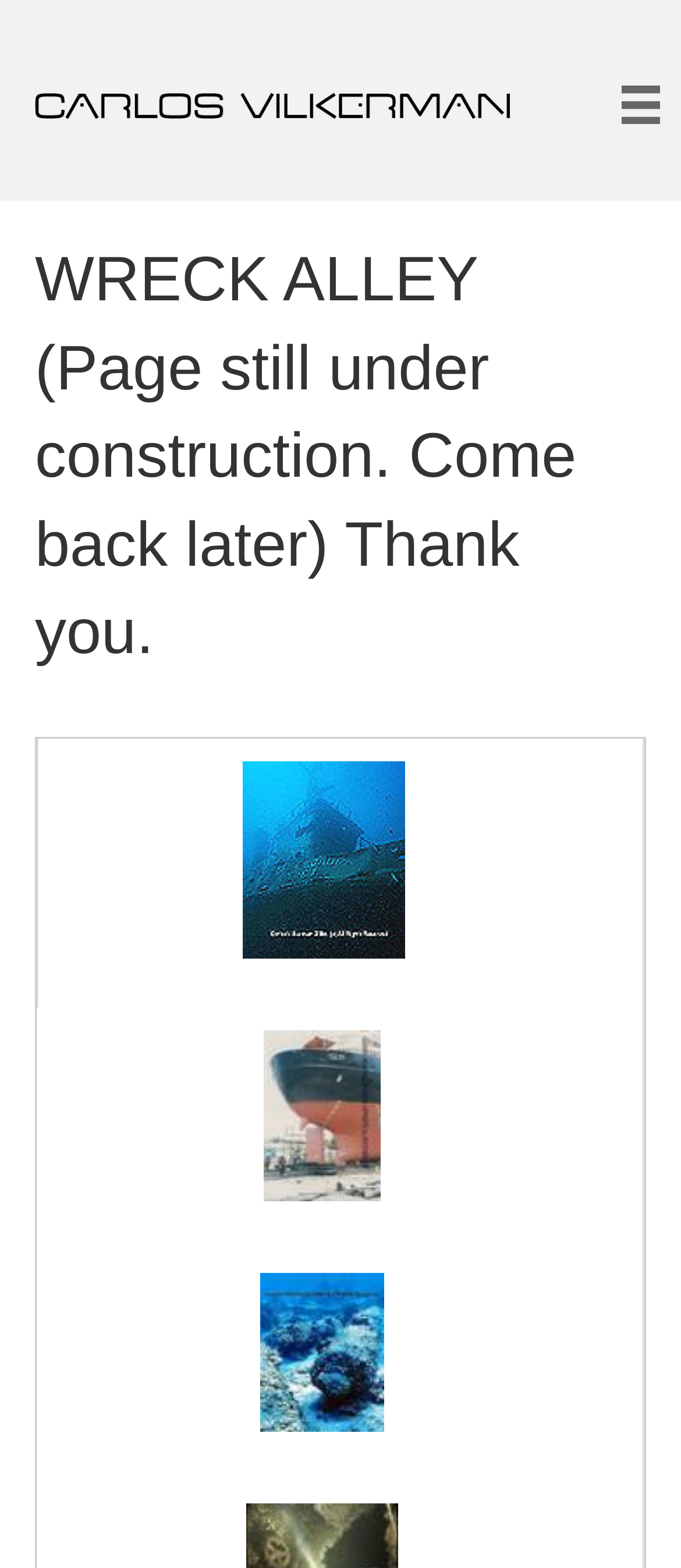What is the position of the logo image?
Using the image as a reference, give an elaborate response to the question.

I checked the bounding box coordinates of the logo image element, which are [0.051, 0.057, 0.749, 0.074], indicating that it is located at the top left corner of the webpage.